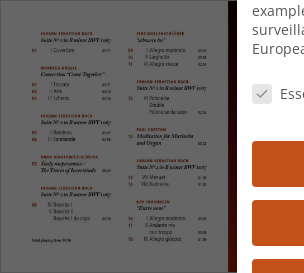What is the purpose of the checkbox?
Answer the question with a single word or phrase, referring to the image.

Indicating 'Essential' settings